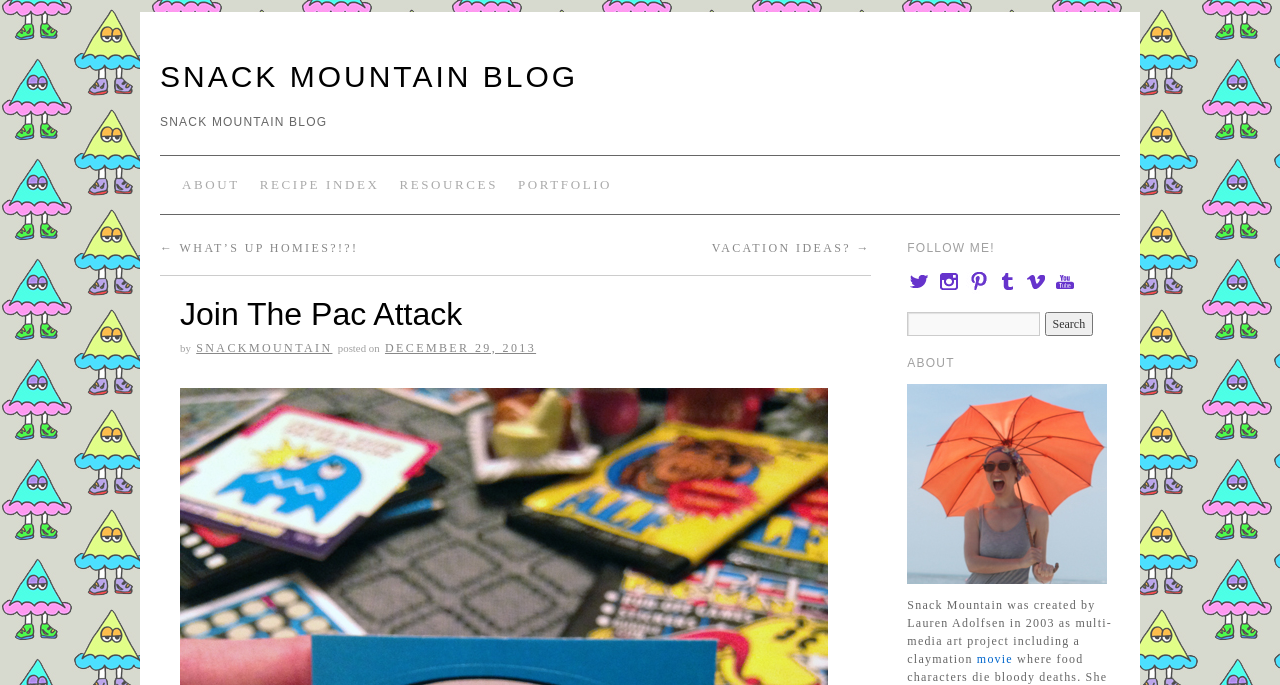What is the name of the creator of Snack Mountain?
Provide a concise answer using a single word or phrase based on the image.

Lauren Adolfsen